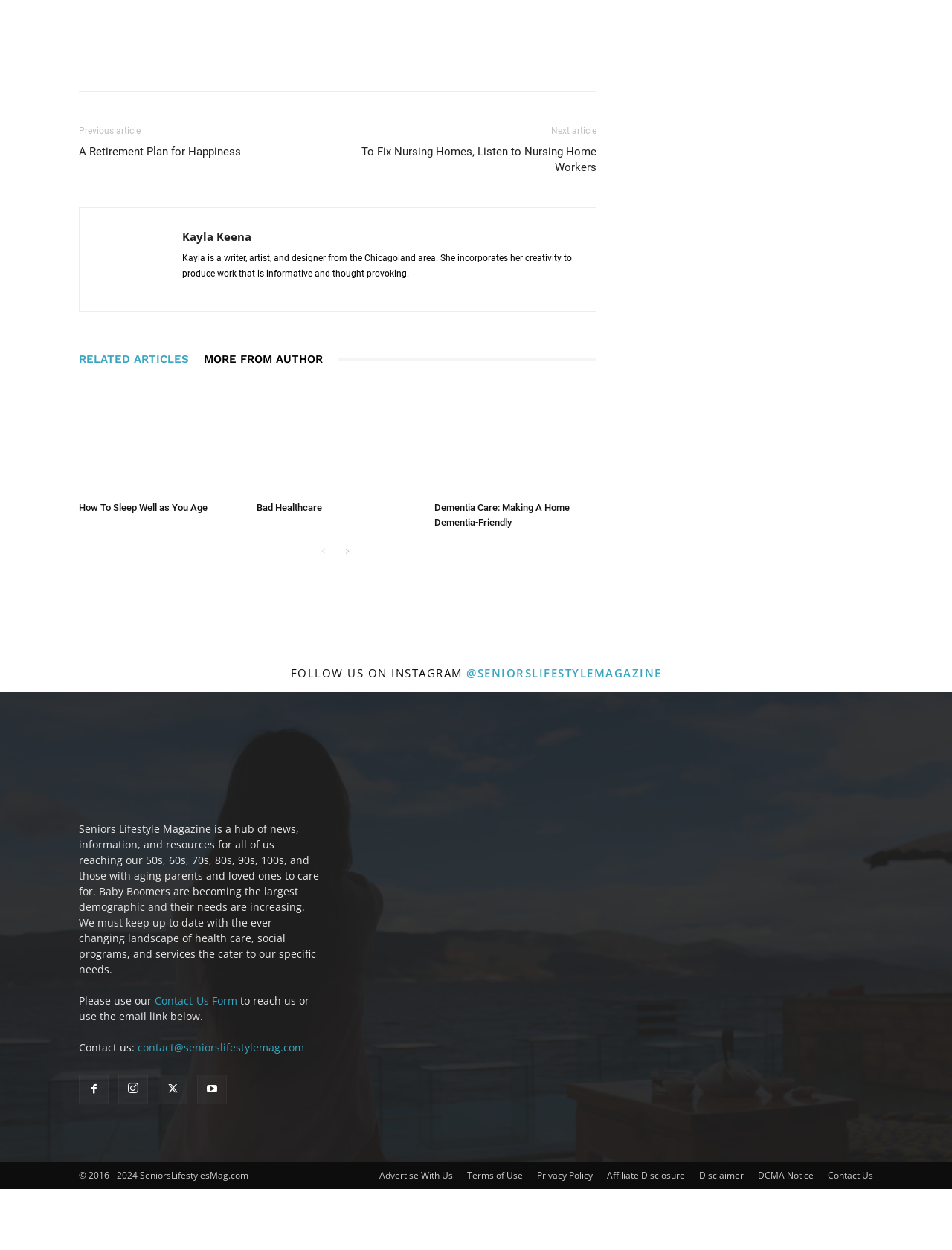Provide the bounding box coordinates of the UI element that matches the description: "A Retirement Plan for Happiness".

[0.083, 0.208, 0.253, 0.22]